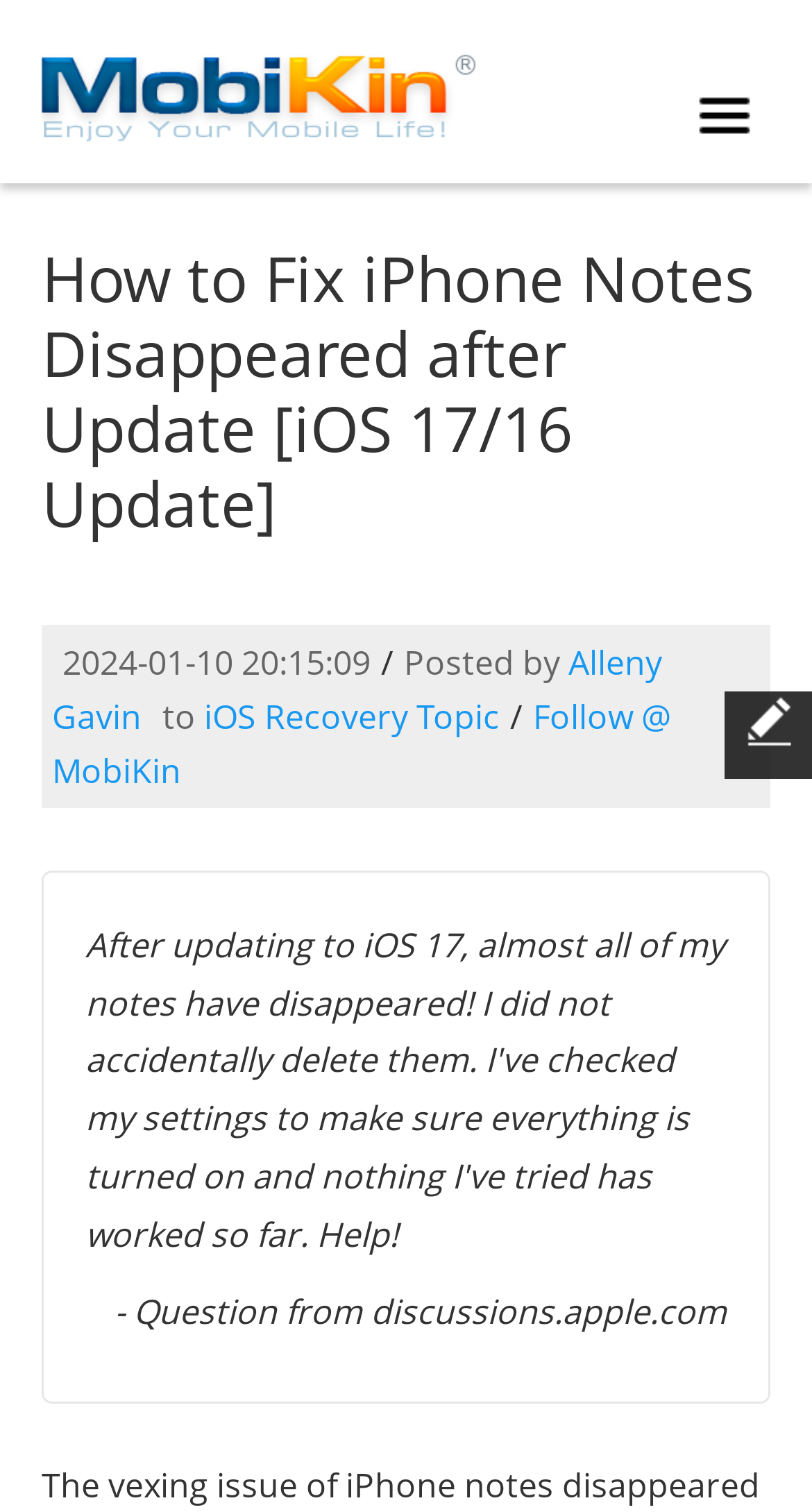What is the name of the website or company?
Please use the image to deliver a detailed and complete answer.

I found the name of the website or company by looking at the link element and the image element that both say 'MobiKin' which are located at the top of the page.